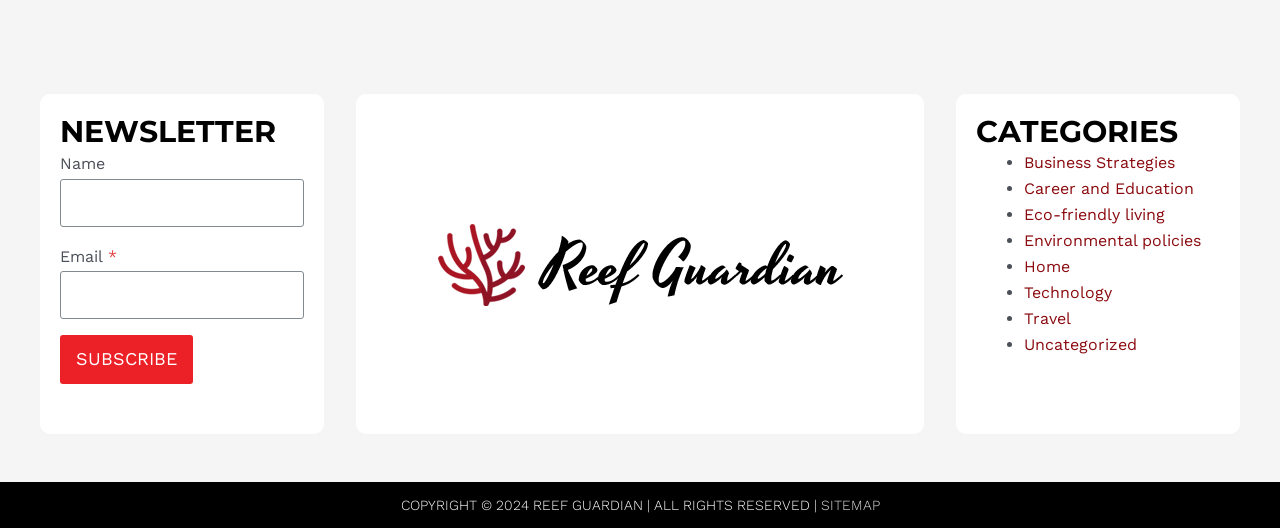Provide a thorough and detailed response to the question by examining the image: 
What is the logo image above the 'CATEGORIES' heading?

The image above the 'CATEGORIES' heading is the logo of Reef Guardian, which is likely the brand or organization behind this webpage.